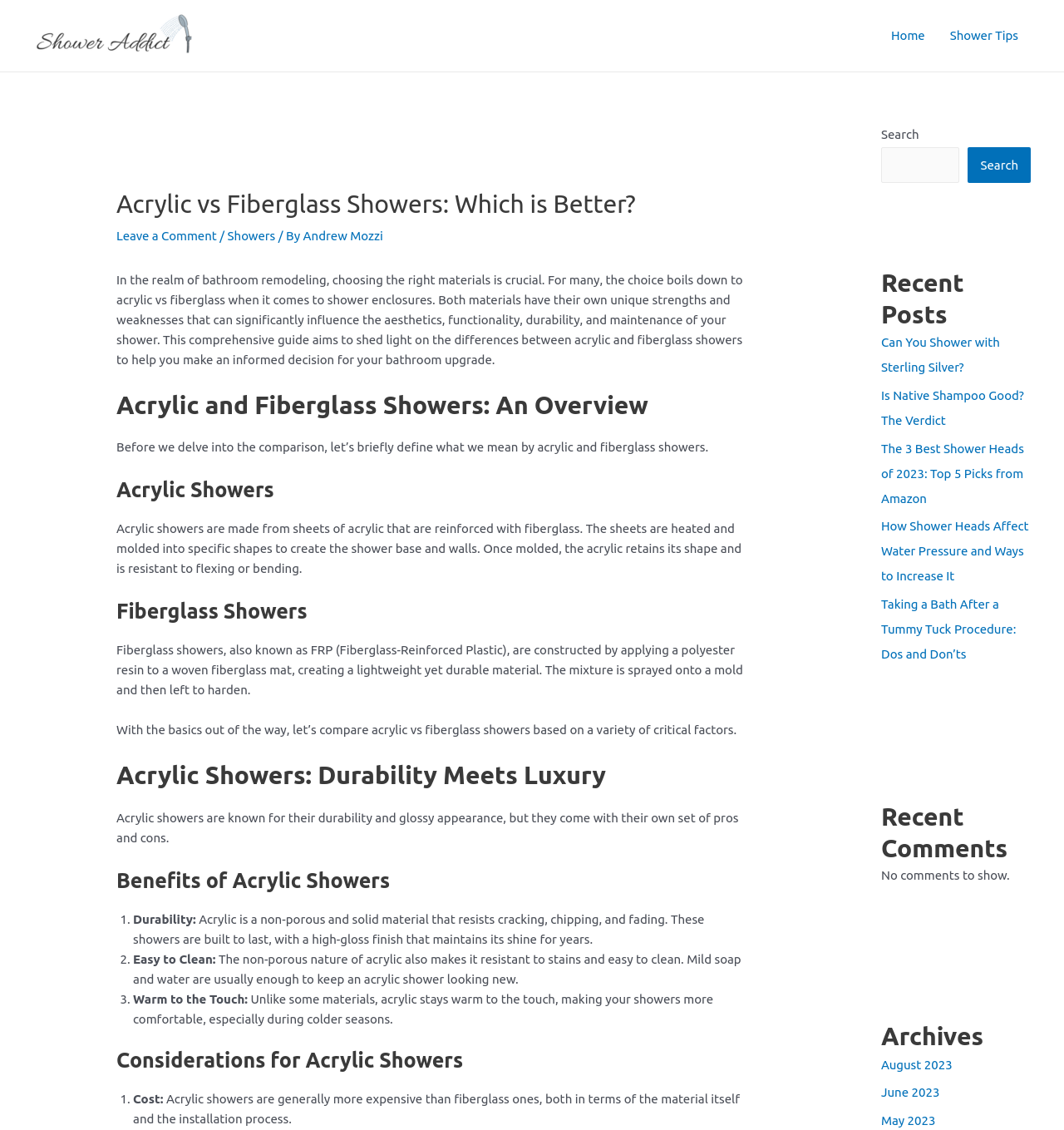Can you locate the main headline on this webpage and provide its text content?

Acrylic vs Fiberglass Showers: Which is Better?